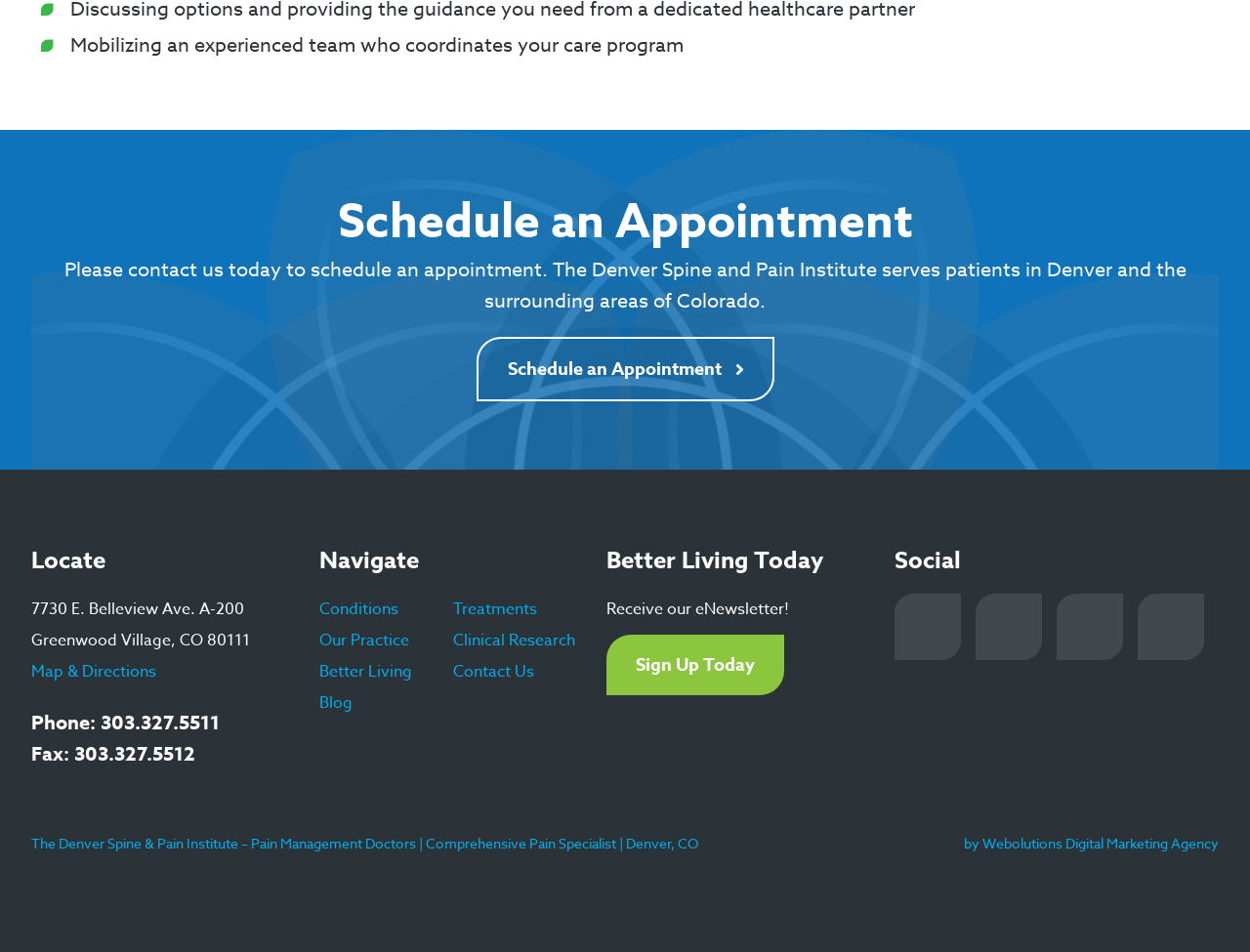Identify the bounding box of the UI element described as follows: "by Webolutions Digital Marketing Agency". Provide the coordinates as four float numbers in the range of 0 to 1 [left, top, right, bottom].

[0.771, 0.876, 0.975, 0.896]